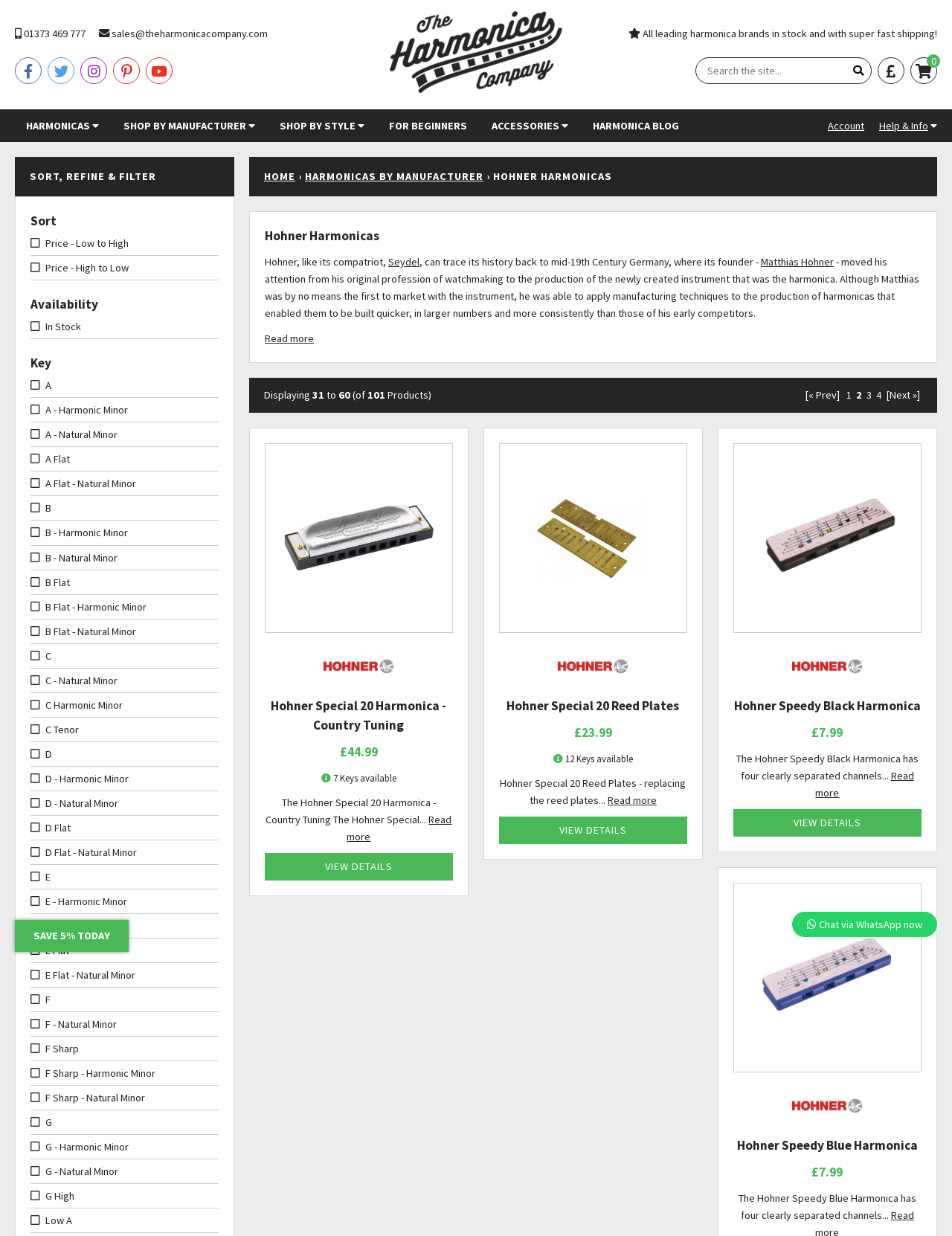Identify the bounding box coordinates of the clickable region required to complete the instruction: "View Hohner Harmonicas". The coordinates should be given as four float numbers within the range of 0 and 1, i.e., [left, top, right, bottom].

[0.409, 0.067, 0.591, 0.078]